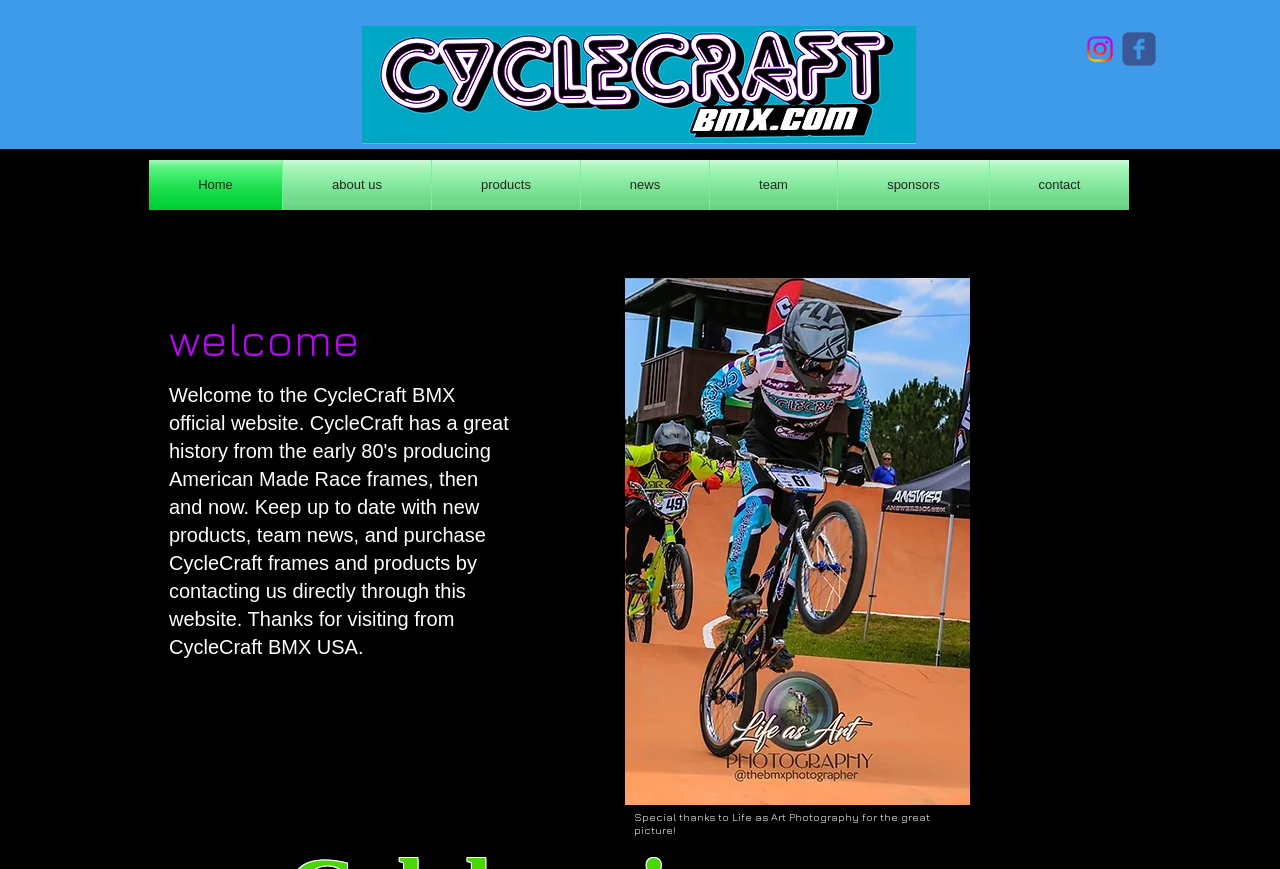Using the format (top-left x, top-left y, bottom-right x, bottom-right y), and given the element description, identify the bounding box coordinates within the screenshot: about us

[0.221, 0.184, 0.337, 0.242]